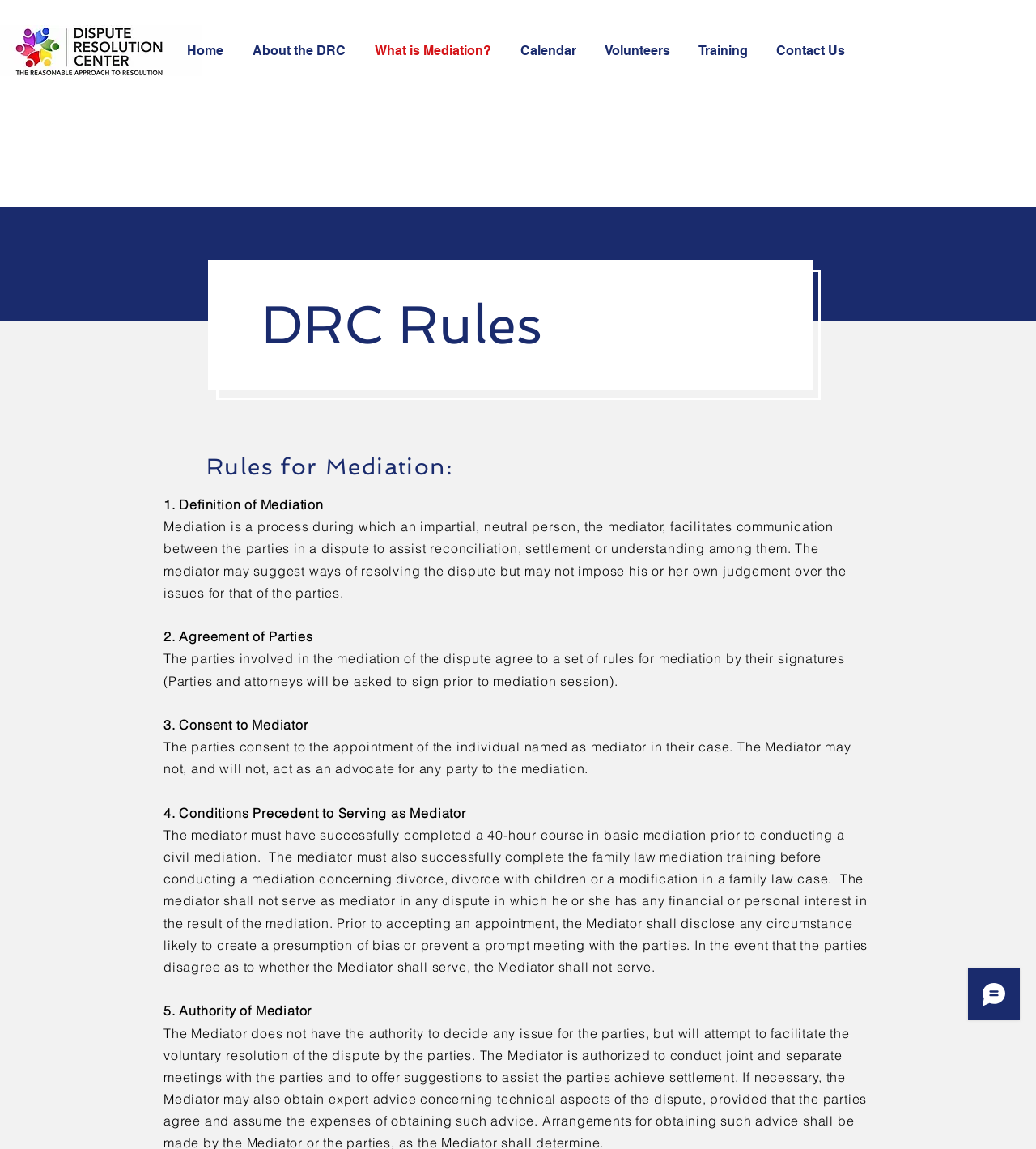Determine the bounding box for the UI element described here: "Contact Us".

[0.738, 0.027, 0.831, 0.062]